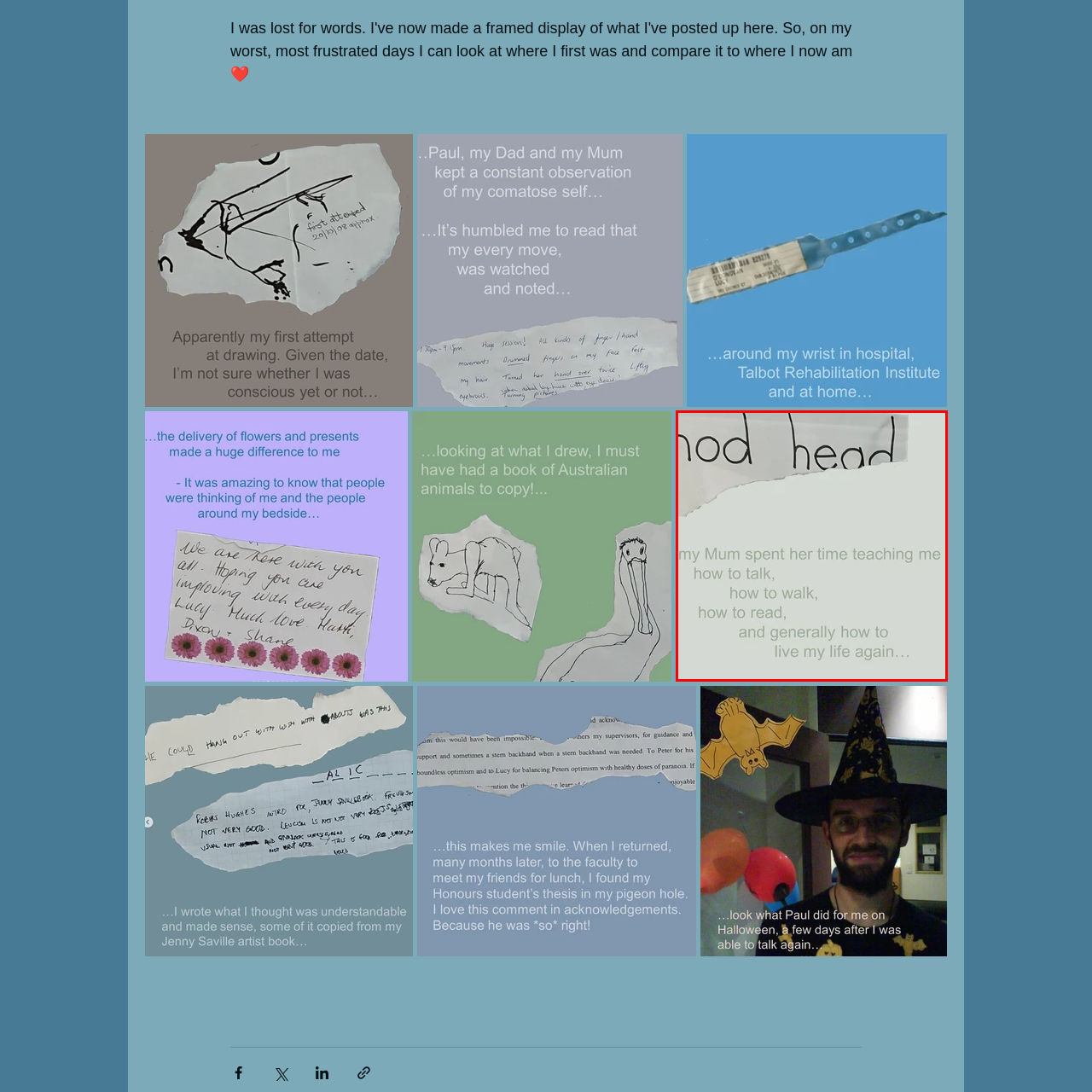What is the tone of the background?
Direct your attention to the highlighted area in the red bounding box of the image and provide a detailed response to the question.

The caption describes the background as 'muted', which implies that the background is subtle and understated, allowing the handwritten text to take center stage and emphasizing the emotional impact of the message.